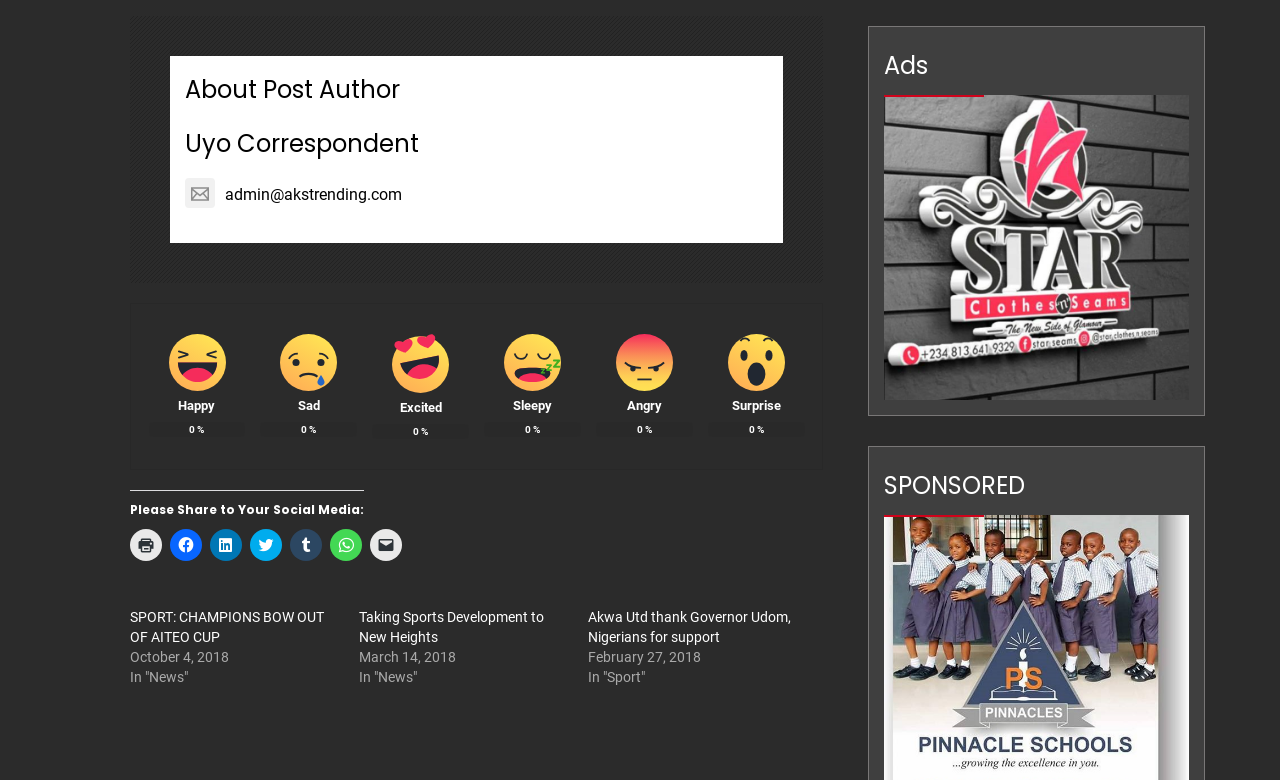Provide a brief response to the question below using one word or phrase:
What is the category of the third news article?

Sport